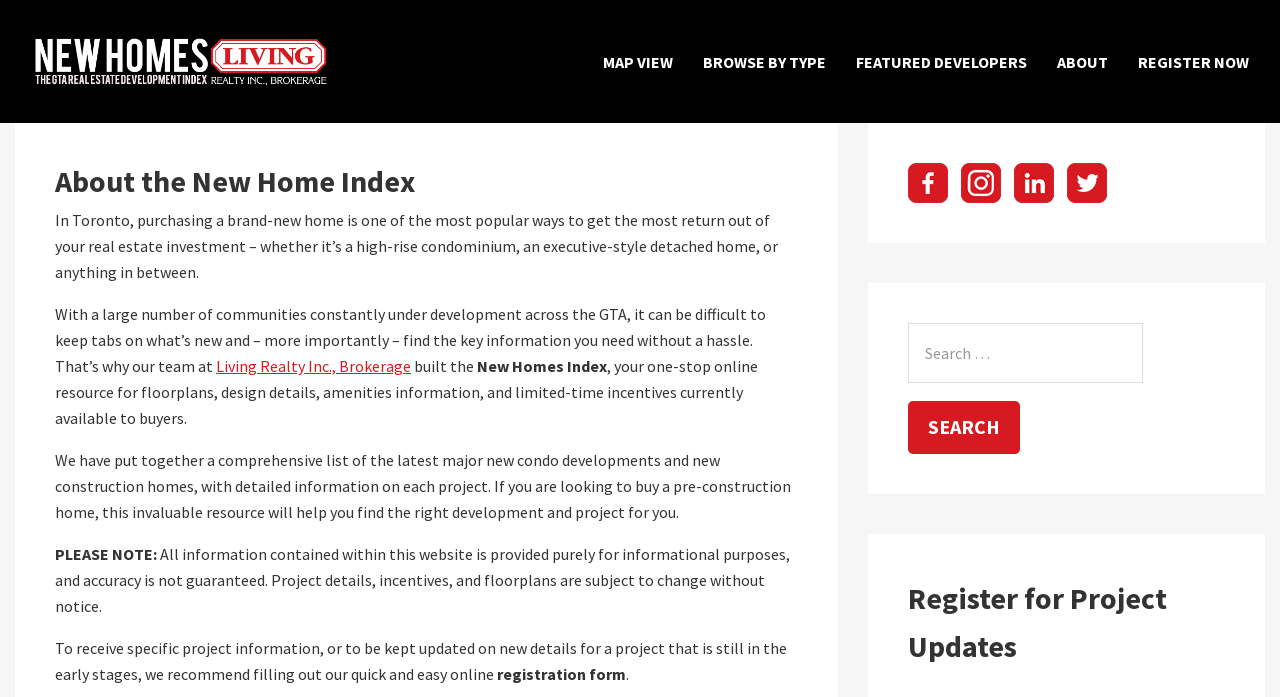Please find the bounding box coordinates of the element that you should click to achieve the following instruction: "Register now". The coordinates should be presented as four float numbers between 0 and 1: [left, top, right, bottom].

[0.866, 0.024, 0.976, 0.153]